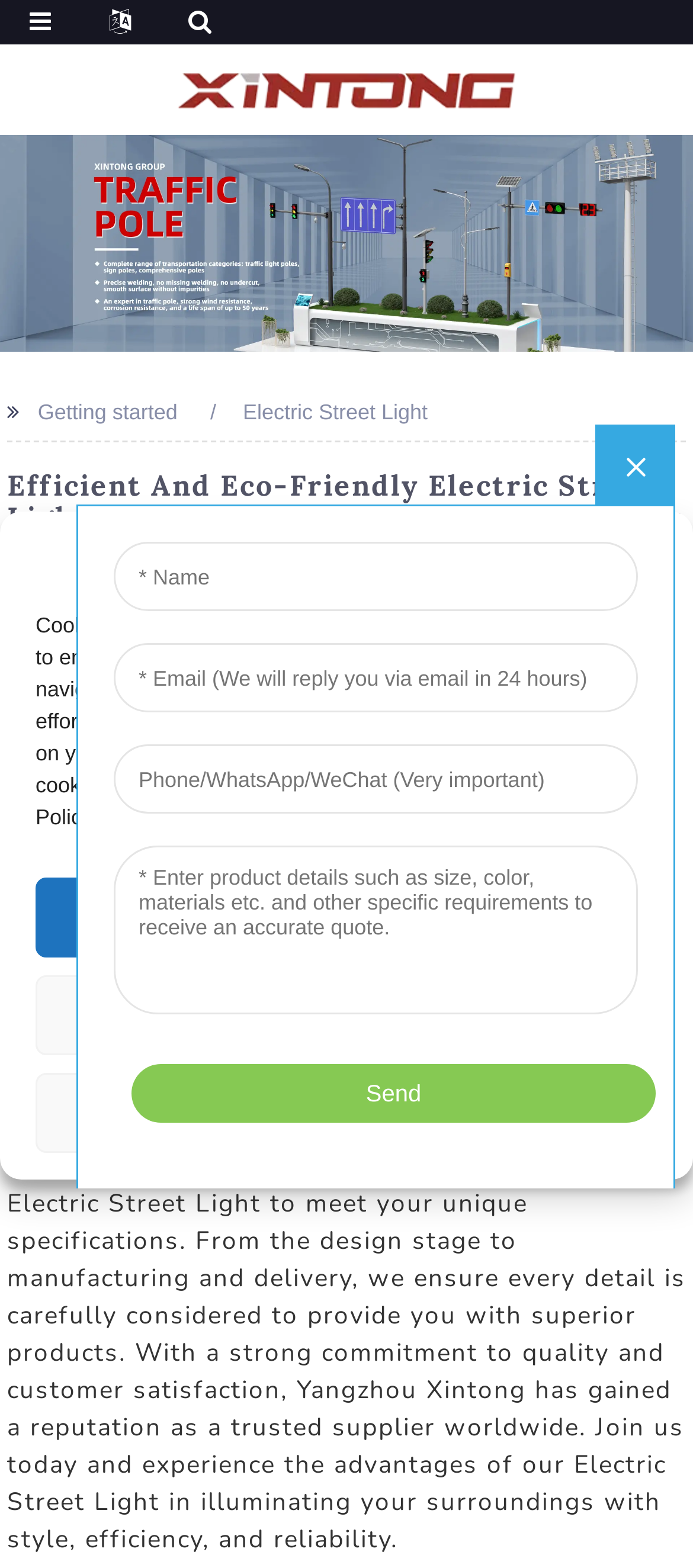Please identify the bounding box coordinates of the element on the webpage that should be clicked to follow this instruction: "Click the logo". The bounding box coordinates should be given as four float numbers between 0 and 1, formatted as [left, top, right, bottom].

[0.257, 0.048, 0.743, 0.066]